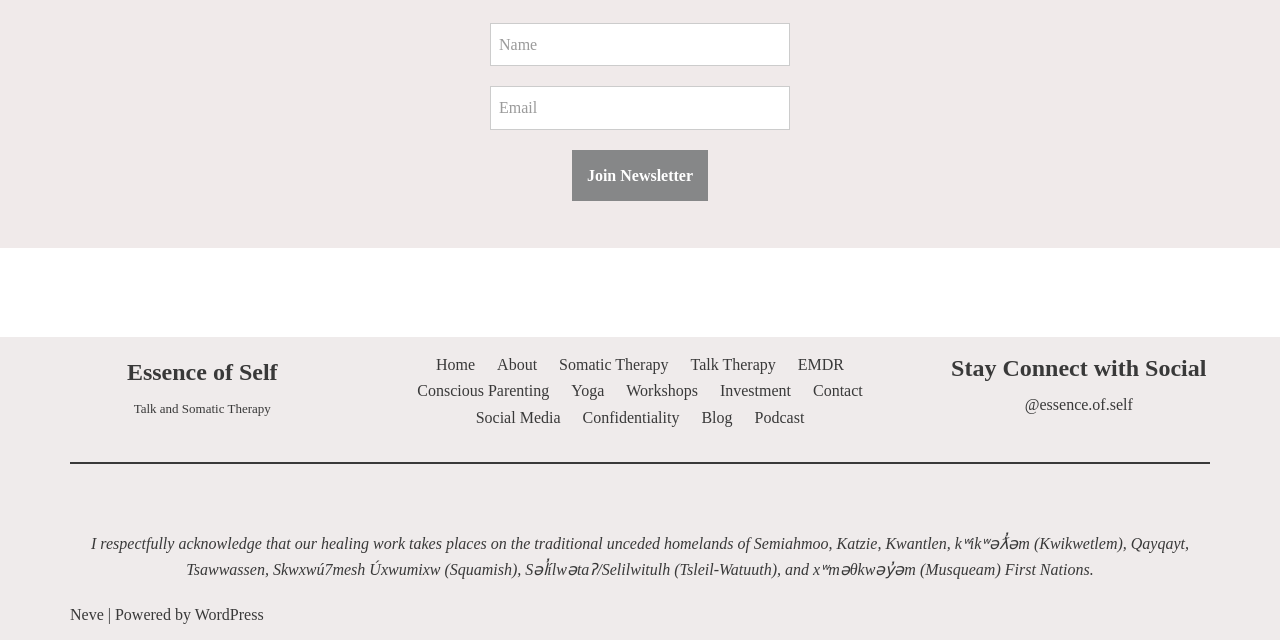Provide the bounding box coordinates for the specified HTML element described in this description: "Talk Therapy". The coordinates should be four float numbers ranging from 0 to 1, in the format [left, top, right, bottom].

[0.539, 0.548, 0.606, 0.589]